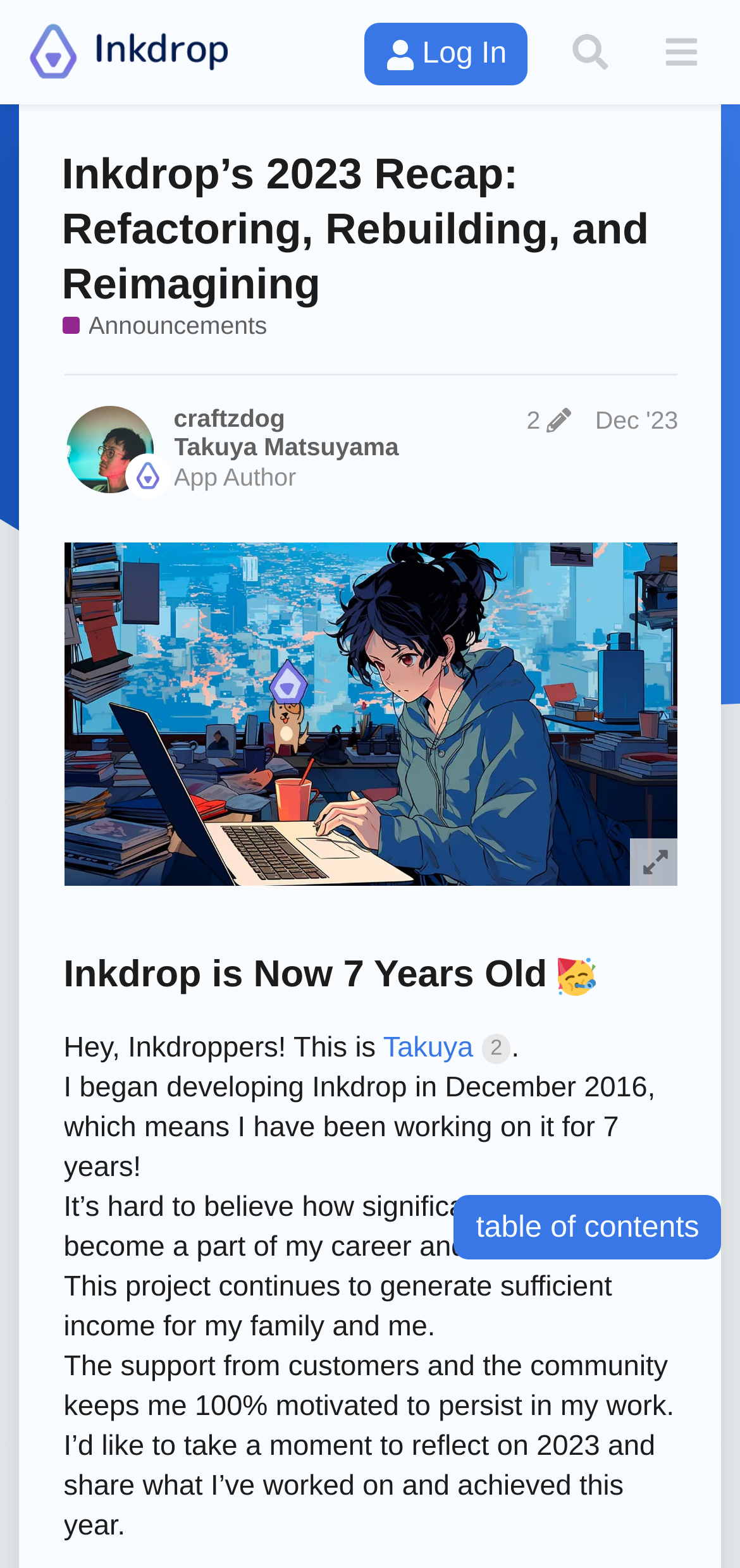Locate the bounding box coordinates of the element that needs to be clicked to carry out the instruction: "Log in to the forum". The coordinates should be given as four float numbers ranging from 0 to 1, i.e., [left, top, right, bottom].

[0.493, 0.015, 0.713, 0.055]